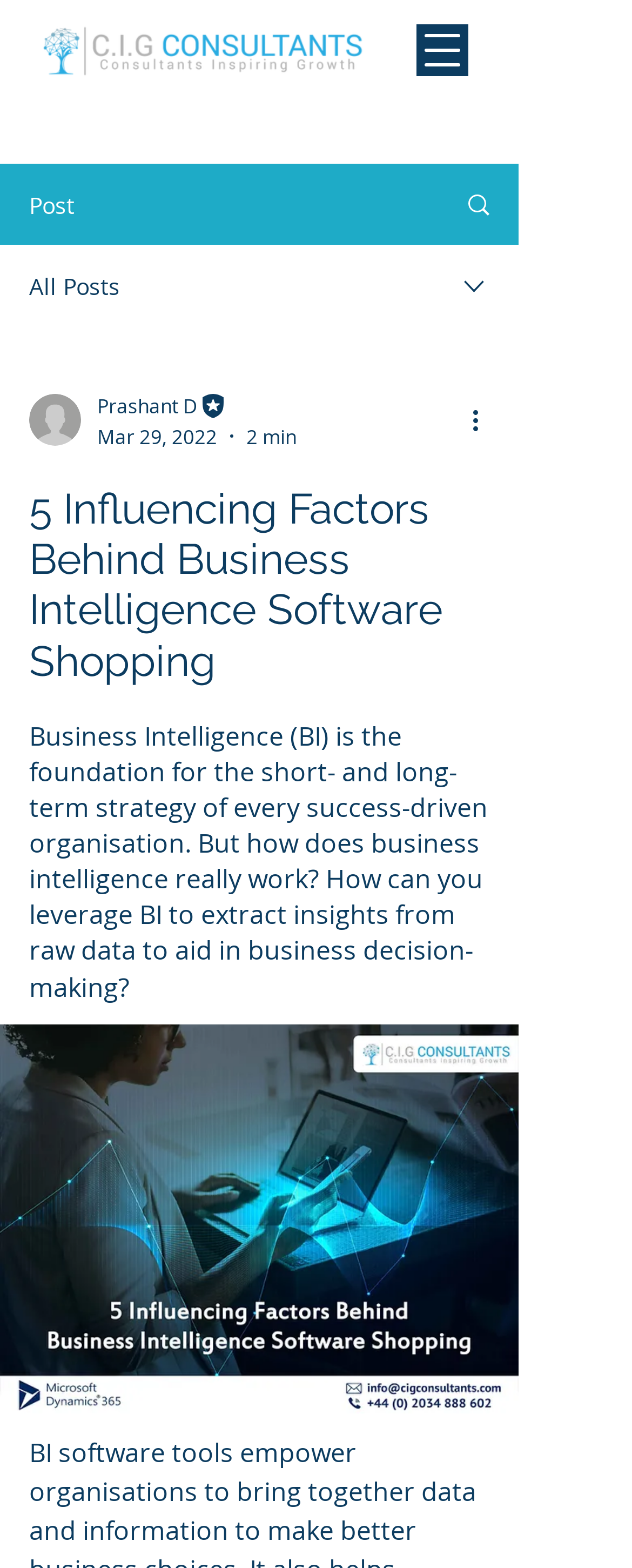Give an extensive and precise description of the webpage.

The webpage appears to be a blog post or article discussing business intelligence software shopping. At the top left corner, there is a logo image of "CIG CONSULTANTS-01.png" with a link. Next to the logo, there is a "Post" label and a link to "All Posts". 

On the top right corner, there is a navigation menu button labeled "Open navigation menu". Below the navigation menu button, there is a link with an image, which is not described. 

The main content of the webpage is a blog post titled "5 Influencing Factors Behind Business Intelligence Software Shopping". The author's information is displayed below the title, including a writer's picture, the author's name "Prashant D", the author's role "Editor", and the post date "Mar 29, 2022". The estimated reading time "2 min" is also provided.

There is a "More actions" button on the right side of the author's information, which has a dropdown menu. At the bottom of the page, there is a long button that spans almost the entire width of the page, but its purpose is not described.

The webpage has a clean and organized structure, making it easy to navigate and read.